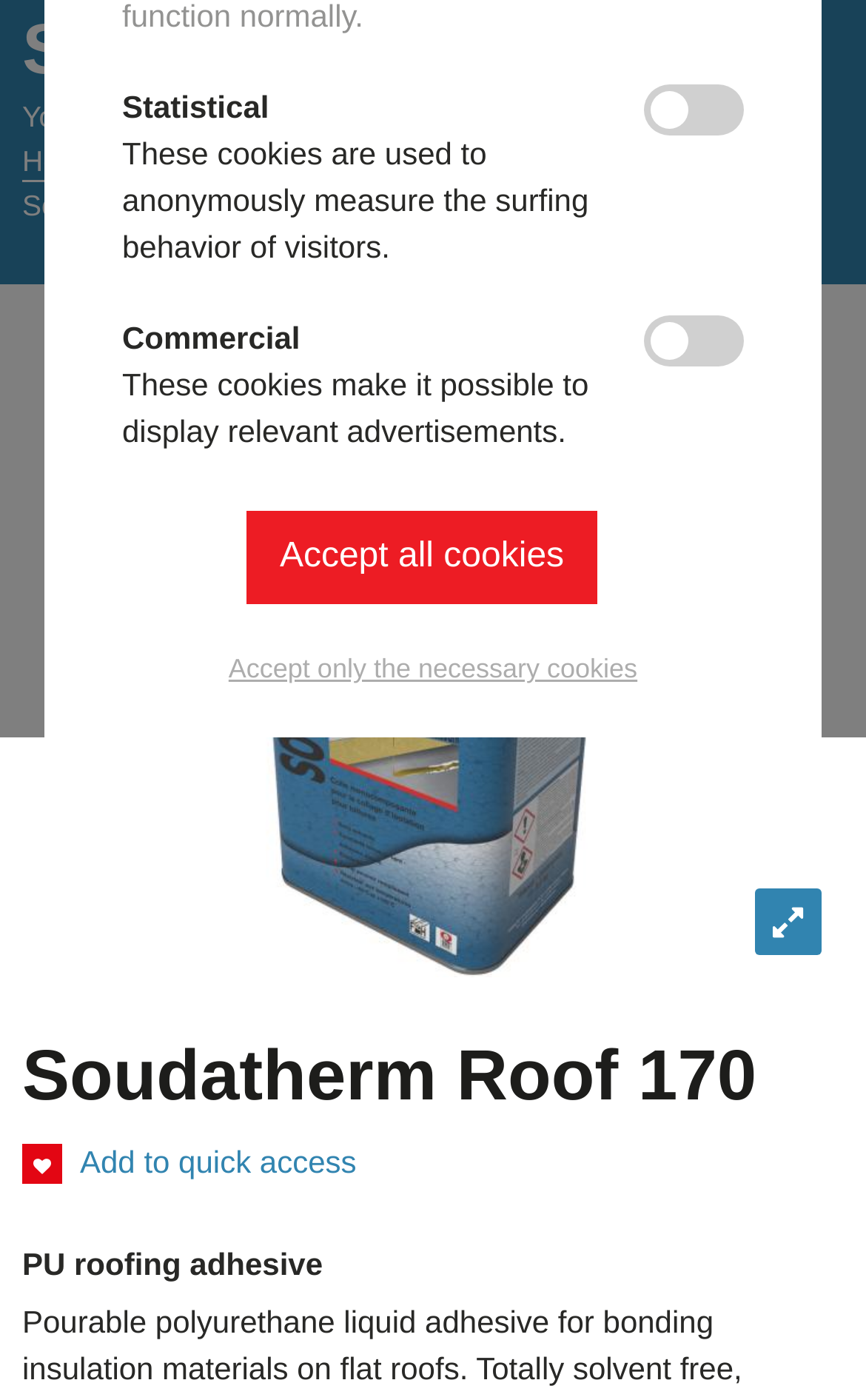Based on the element description: "Accept all cookies", identify the UI element and provide its bounding box coordinates. Use four float numbers between 0 and 1, [left, top, right, bottom].

[0.285, 0.365, 0.69, 0.432]